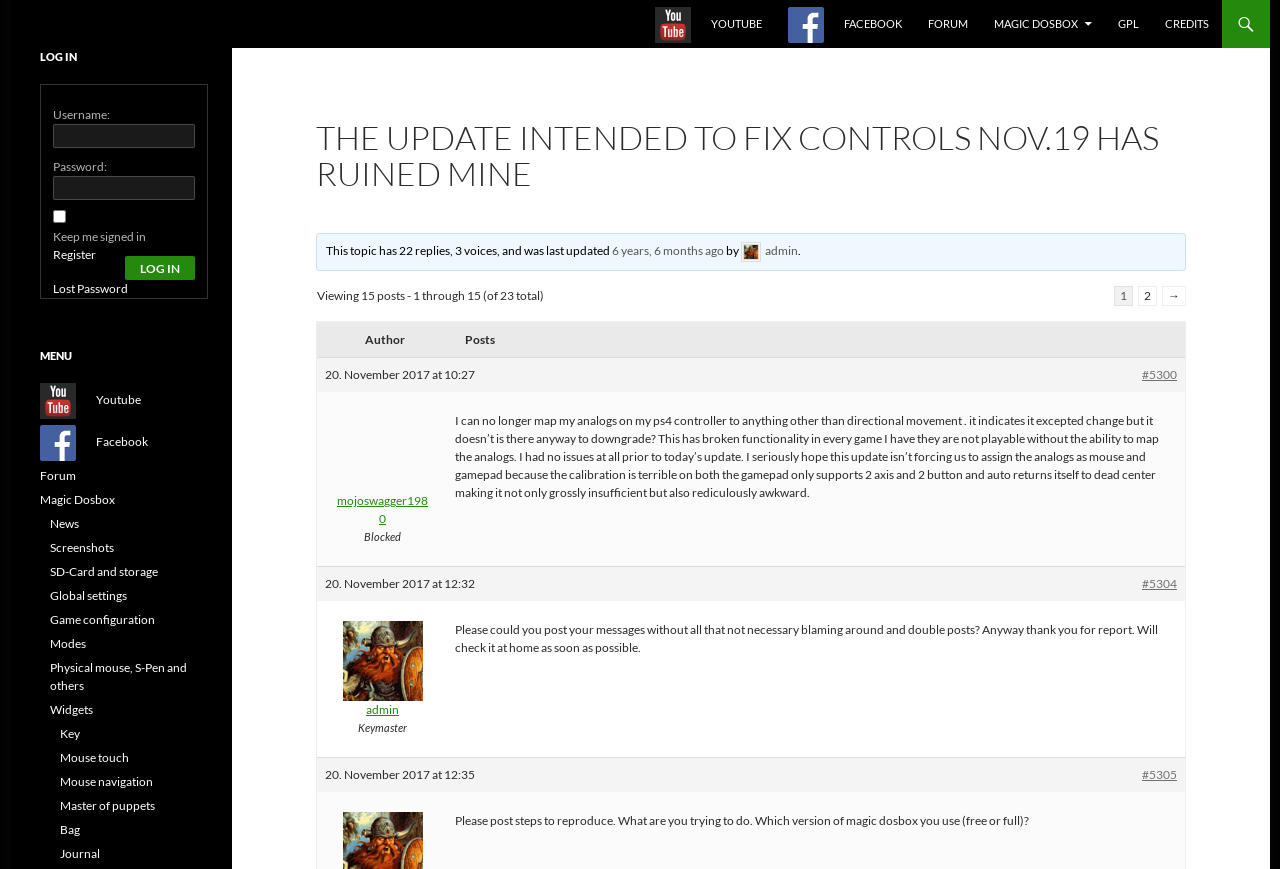Give a one-word or one-phrase response to the question: 
What is the version of Magic Dosbox mentioned in the webpage?

2014-2021